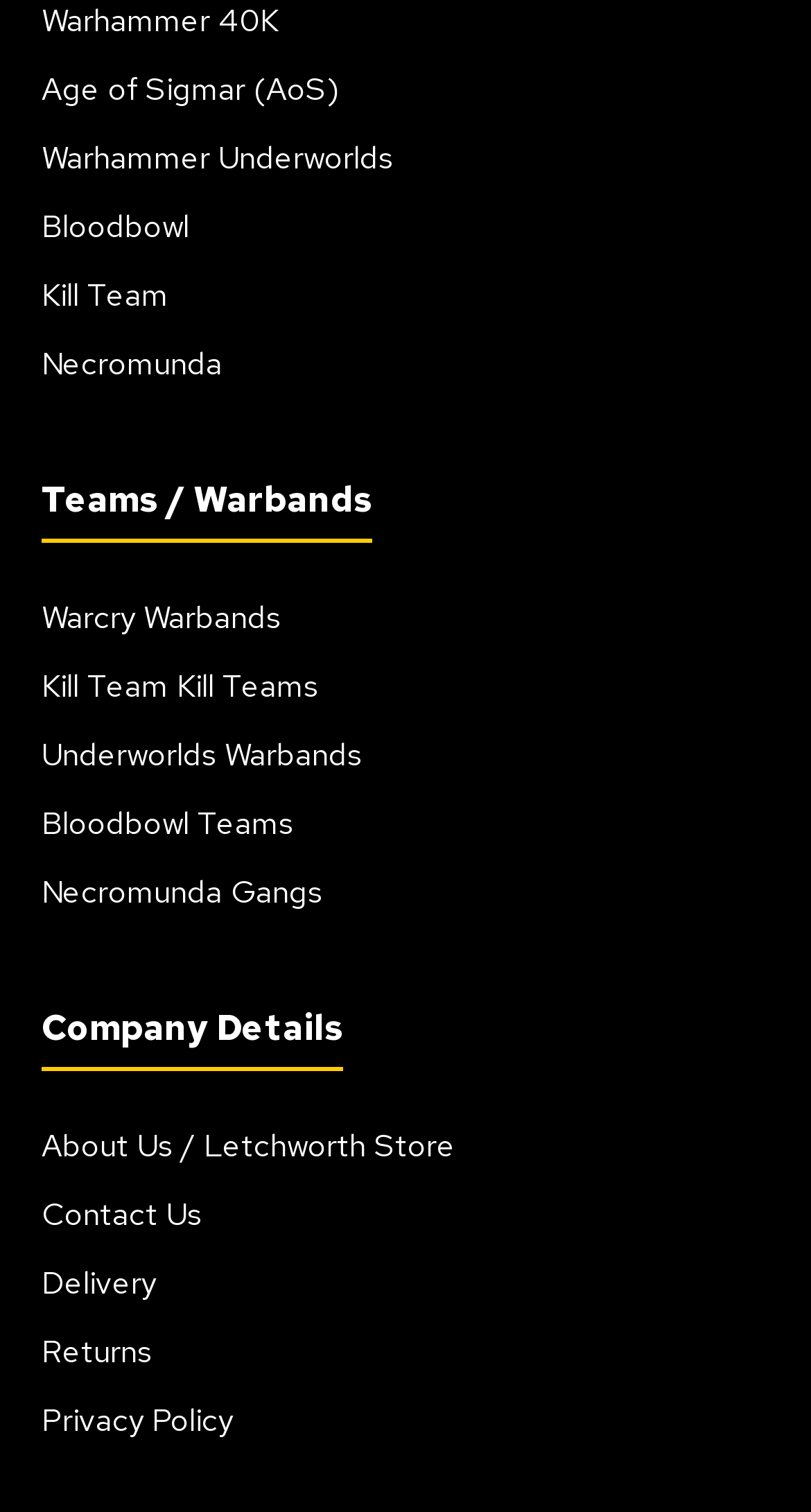Locate and provide the bounding box coordinates for the HTML element that matches this description: "Returns".

[0.051, 0.881, 0.187, 0.908]